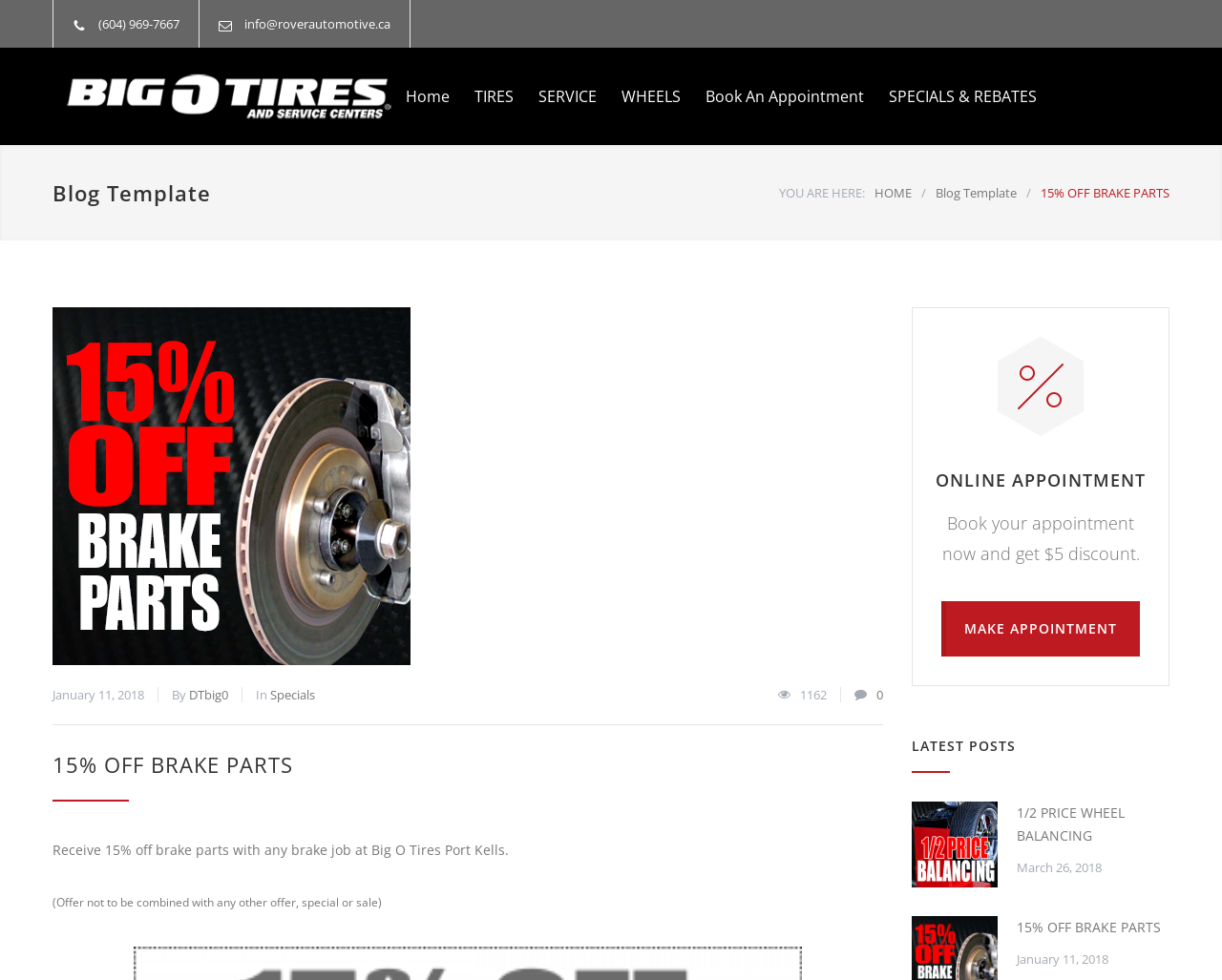Please specify the bounding box coordinates for the clickable region that will help you carry out the instruction: "Click the 'Book An Appointment' link".

[0.557, 0.074, 0.707, 0.123]